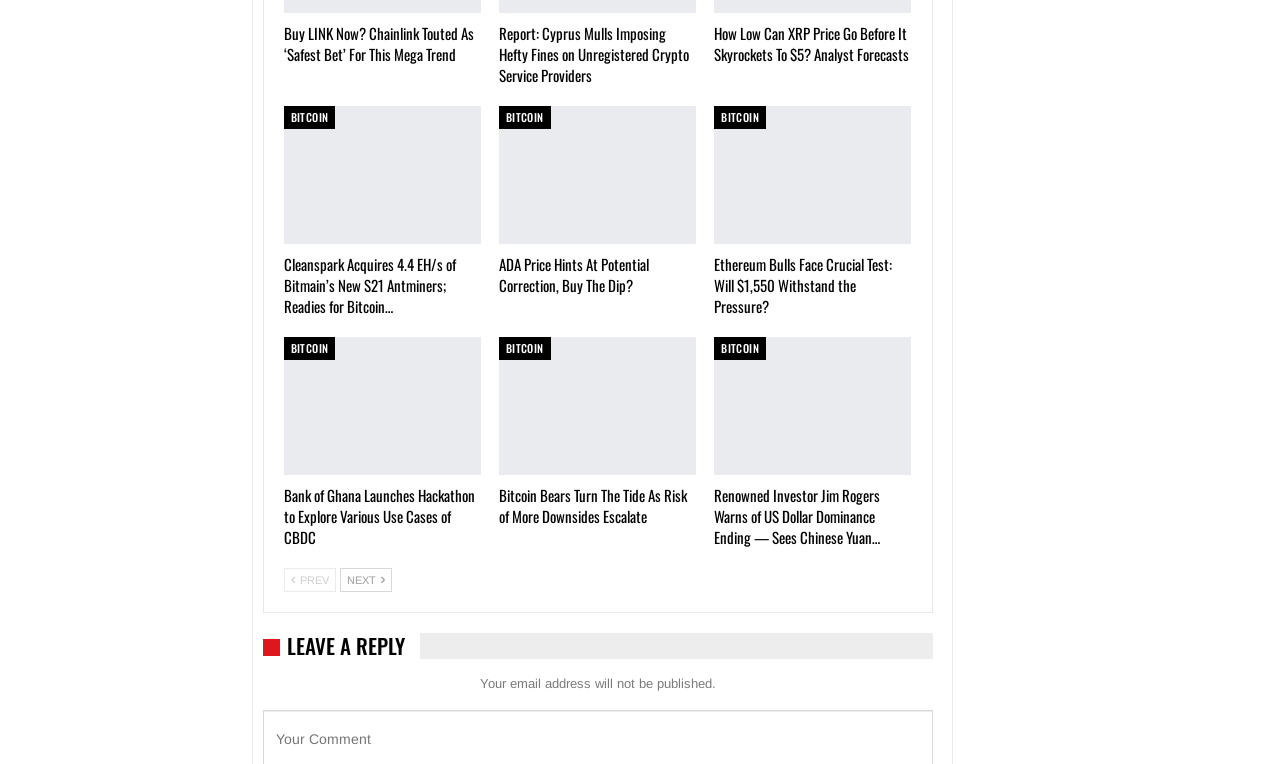What is the text above the 'LEAVE A REPLY' button?
Using the details shown in the screenshot, provide a comprehensive answer to the question.

The 'LEAVE A REPLY' button is located at coordinates [0.224, 0.825, 0.316, 0.865], and above it is the text 'Your email address will not be published.' with coordinates [0.375, 0.885, 0.559, 0.905].